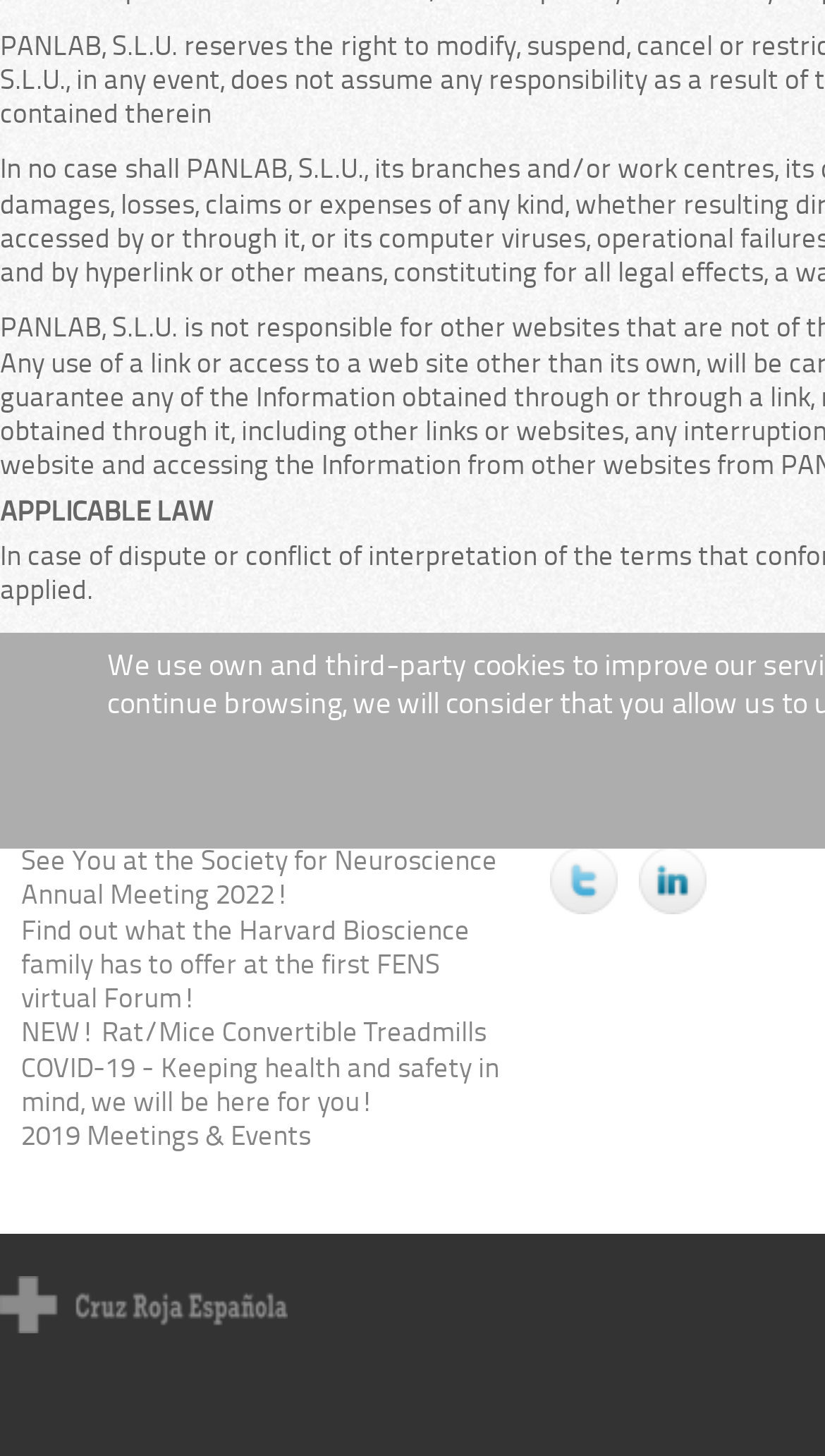What is the first news item?
Based on the image, give a concise answer in the form of a single word or short phrase.

See You at the Society for Neuroscience Annual Meeting 2022!